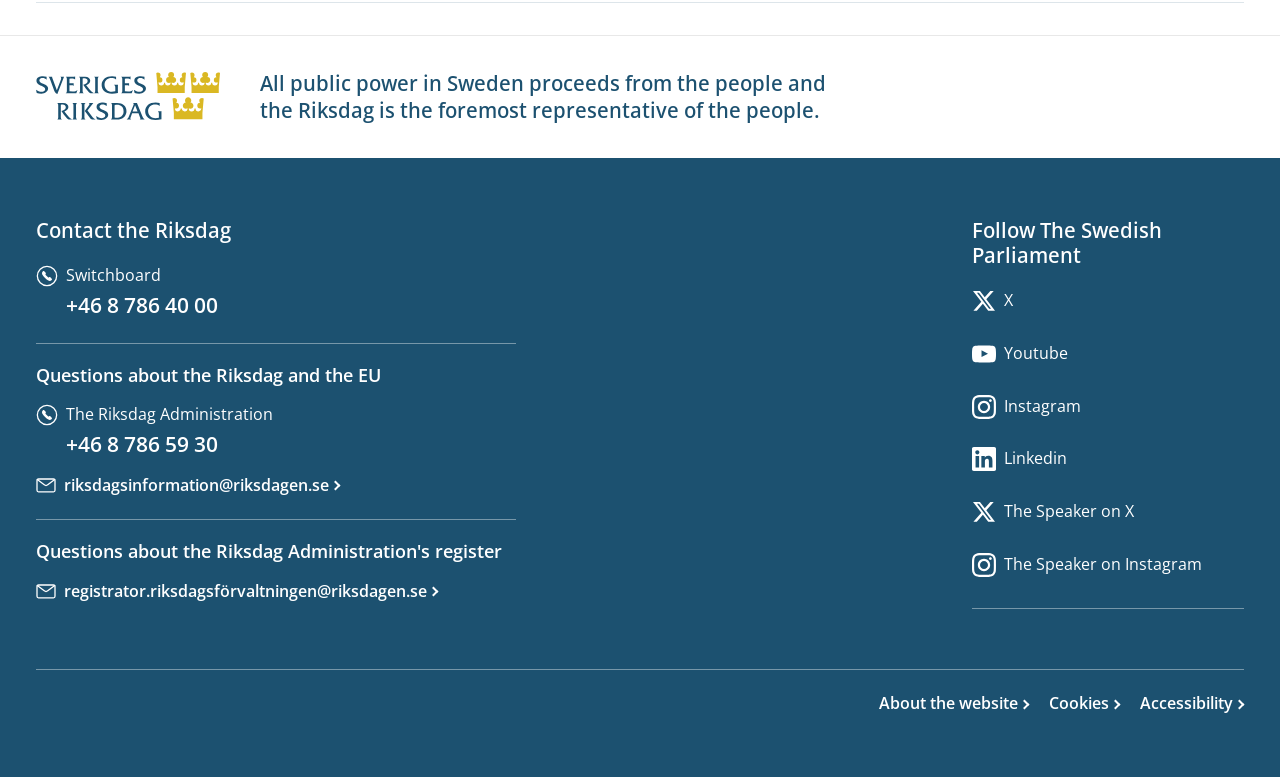Provide the bounding box coordinates of the UI element this sentence describes: "To the top".

[0.859, 0.089, 0.972, 0.146]